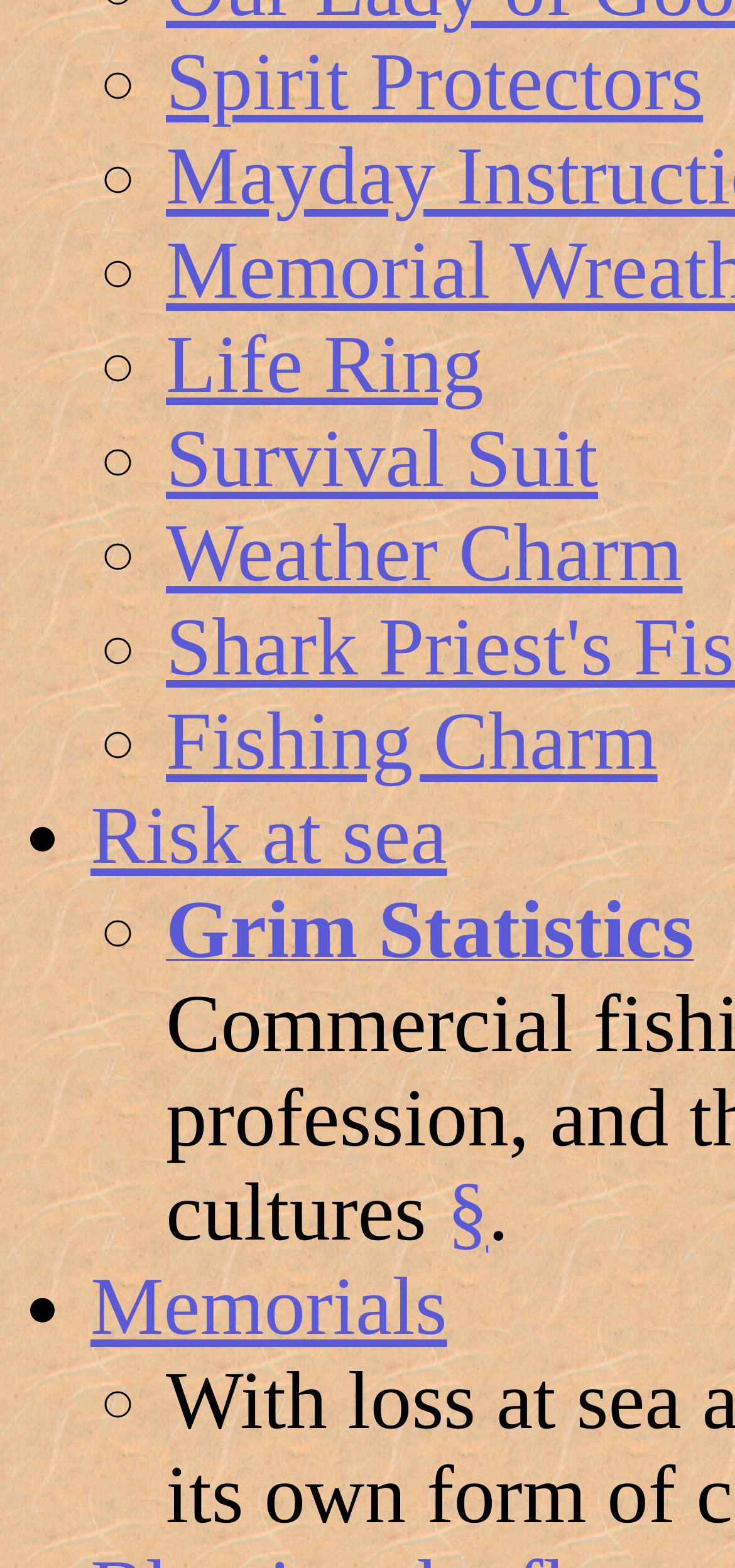Provide the bounding box coordinates of the HTML element described by the text: "Memorials". The coordinates should be in the format [left, top, right, bottom] with values between 0 and 1.

[0.123, 0.805, 0.608, 0.862]